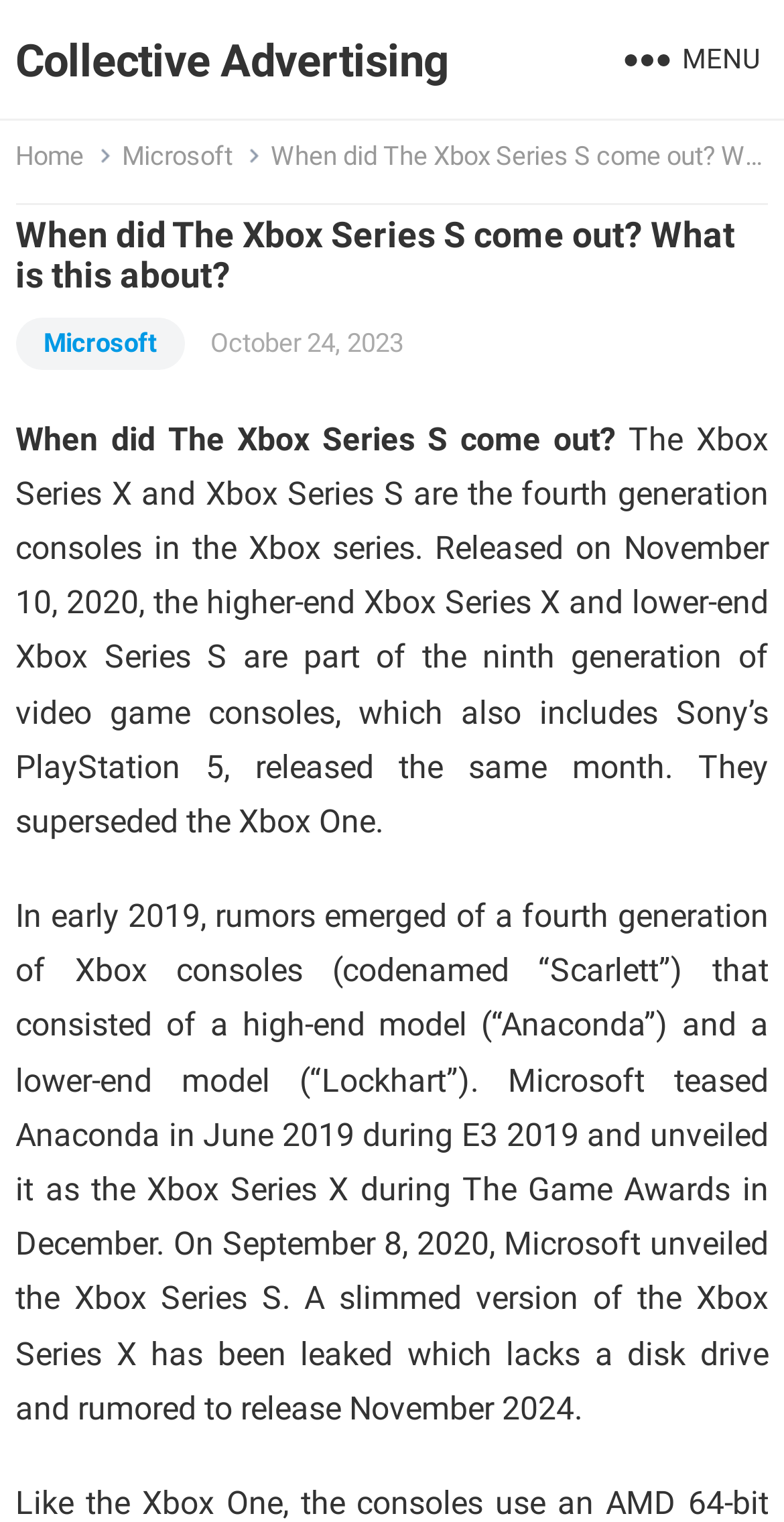Give a short answer to this question using one word or a phrase:
What is the name of the higher-end Xbox console?

Xbox Series X